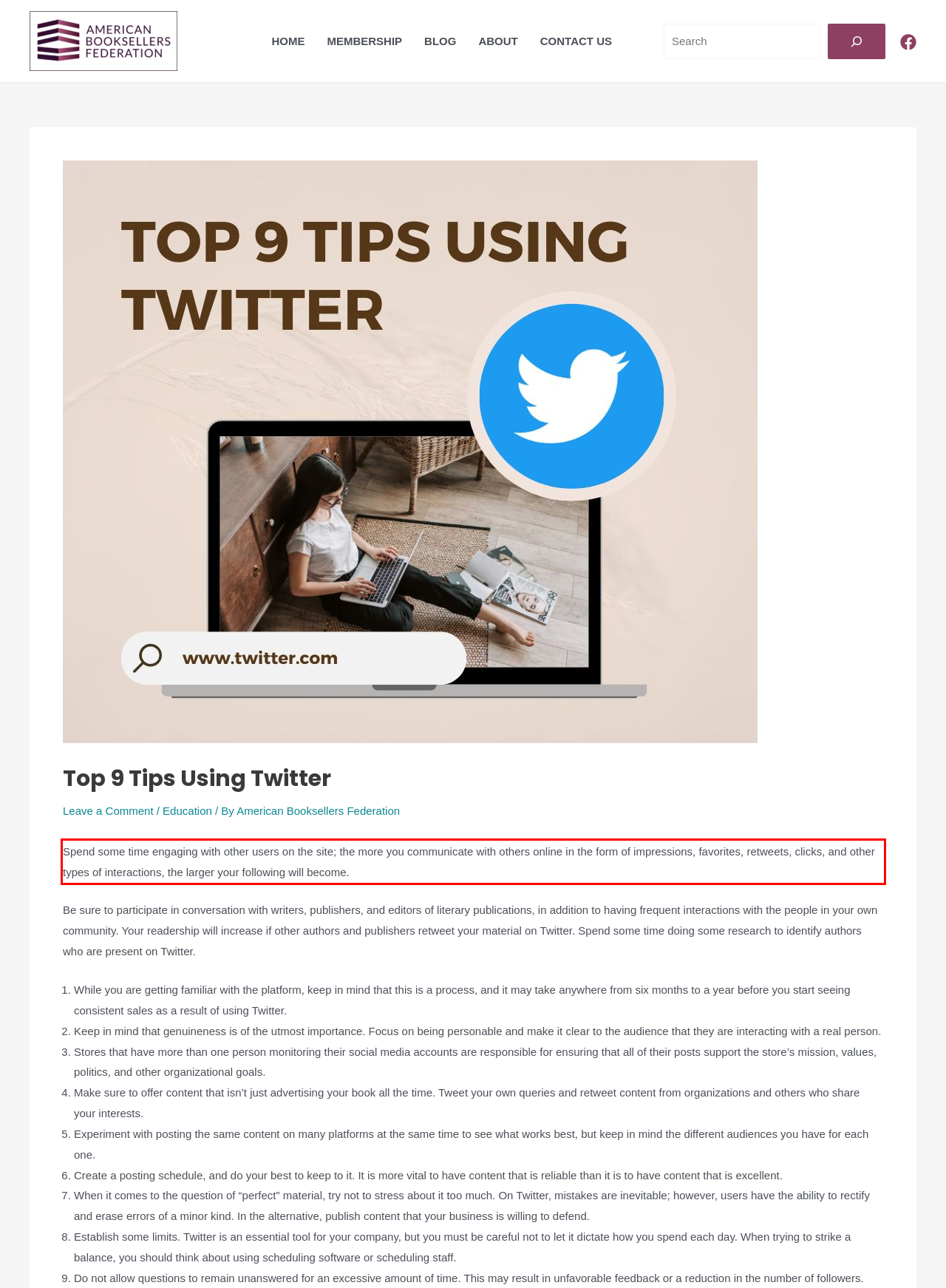Examine the webpage screenshot, find the red bounding box, and extract the text content within this marked area.

Spend some time engaging with other users on the site; the more you communicate with others online in the form of impressions, favorites, retweets, clicks, and other types of interactions, the larger your following will become.